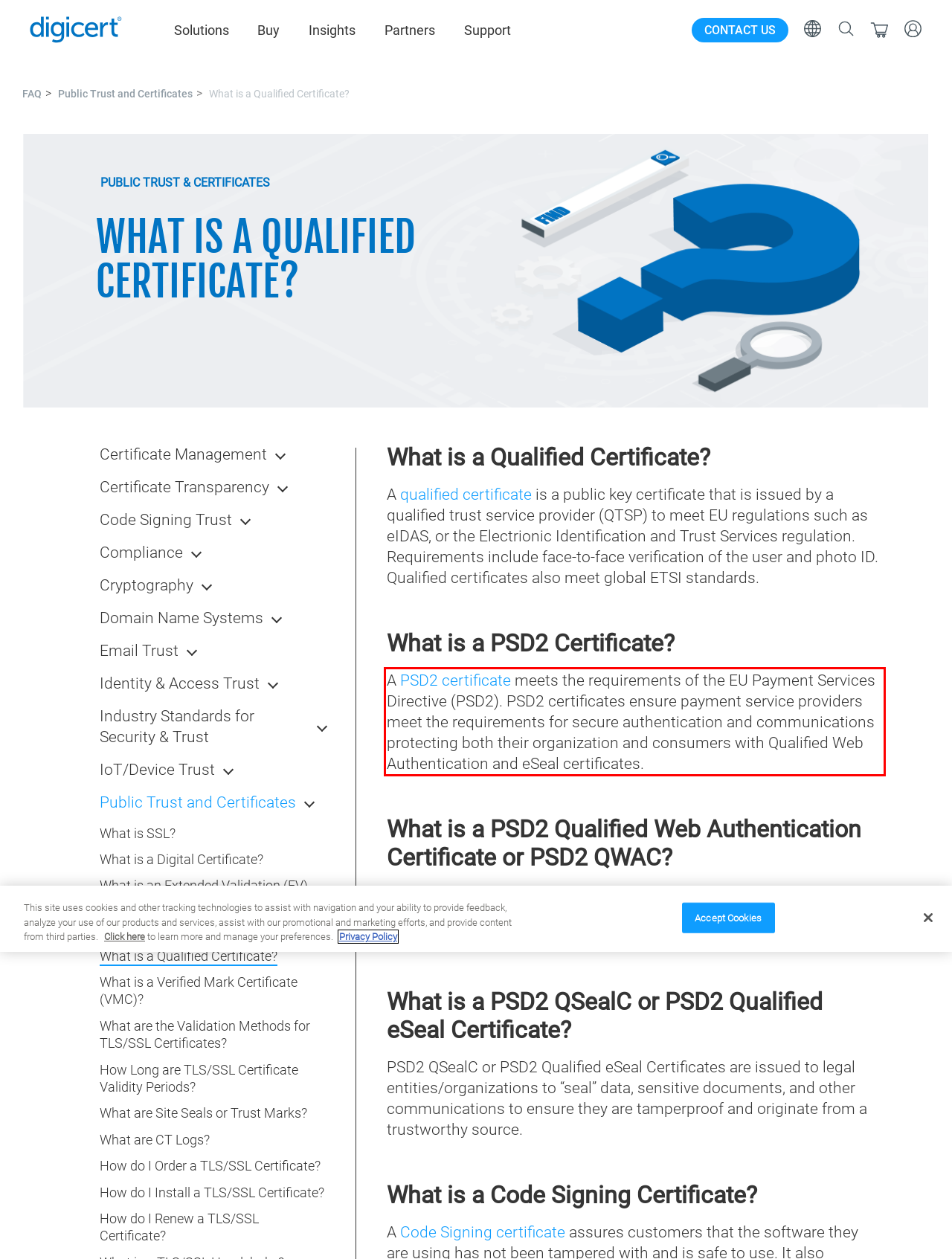Observe the screenshot of the webpage, locate the red bounding box, and extract the text content within it.

A PSD2 certificate meets the requirements of the EU Payment Services Directive (PSD2). PSD2 certificates ensure payment service providers meet the requirements for secure authentication and communications protecting both their organization and consumers with Qualified Web Authentication and eSeal certificates.